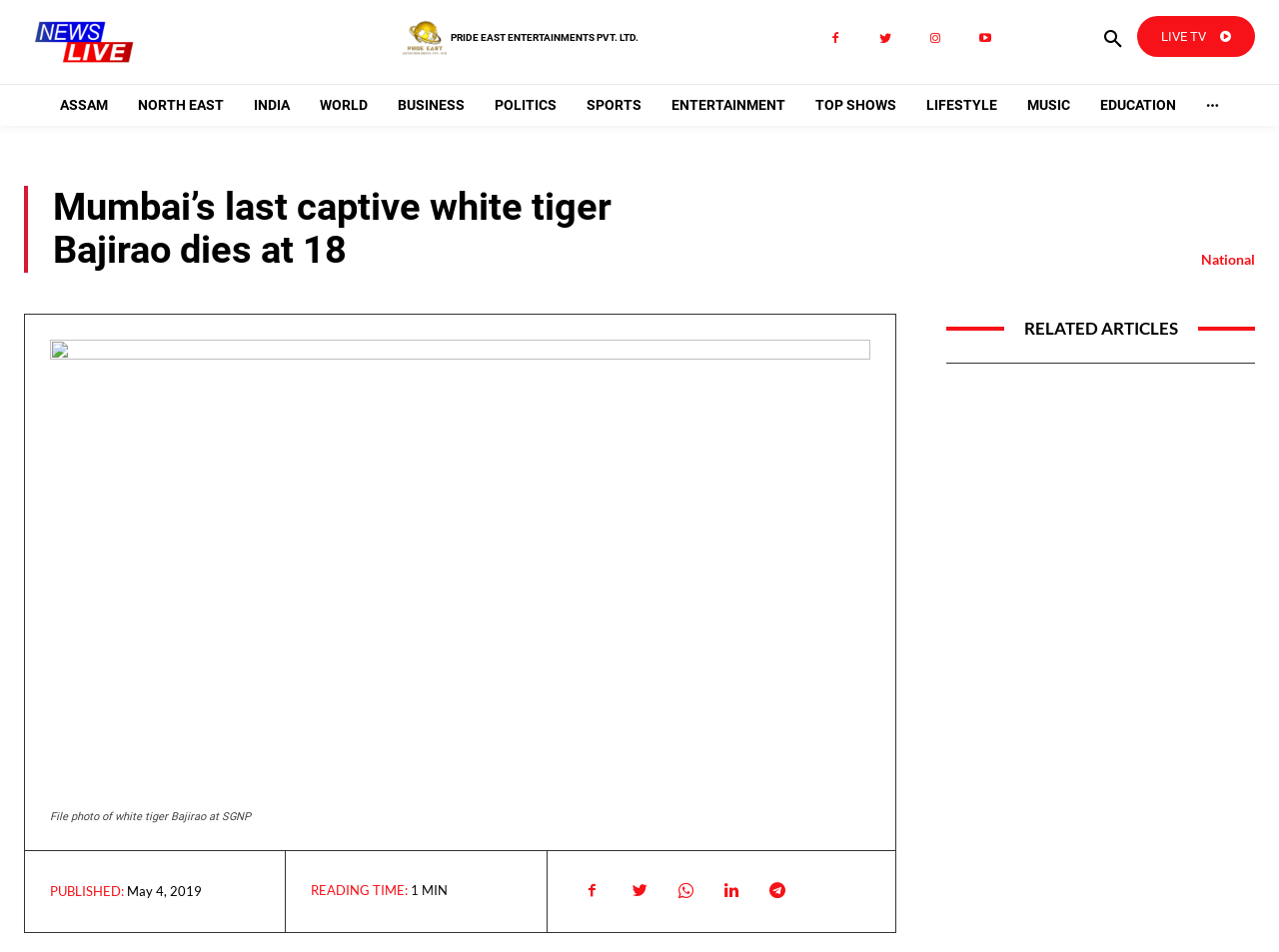How old was the white tiger when it died?
Please answer the question with a detailed response using the information from the screenshot.

The age of the white tiger when it died can be found in the heading 'Mumbai’s last captive white tiger Bajirao dies at 18' which is located at the top of the webpage.